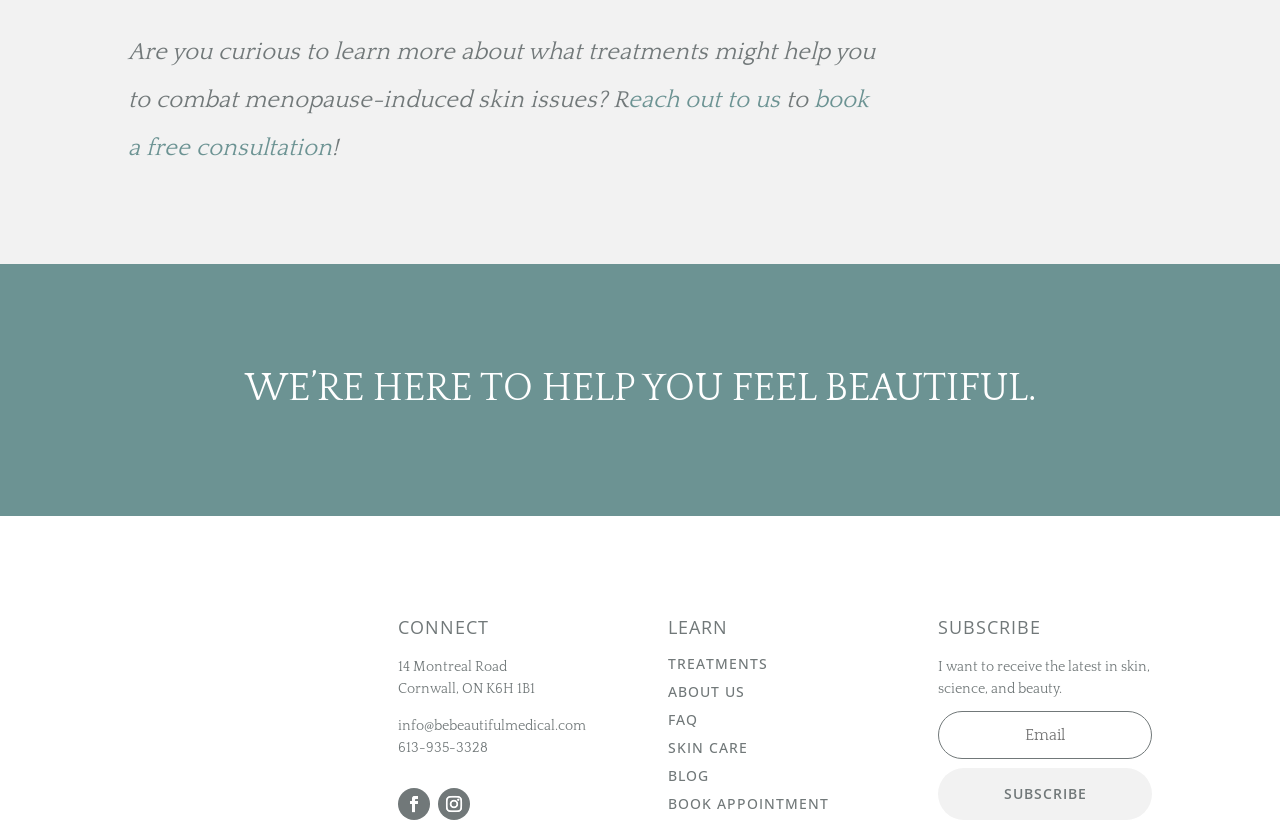Please answer the following question using a single word or phrase: What is the call-to-action in the subscription section?

SUBSCRIBE